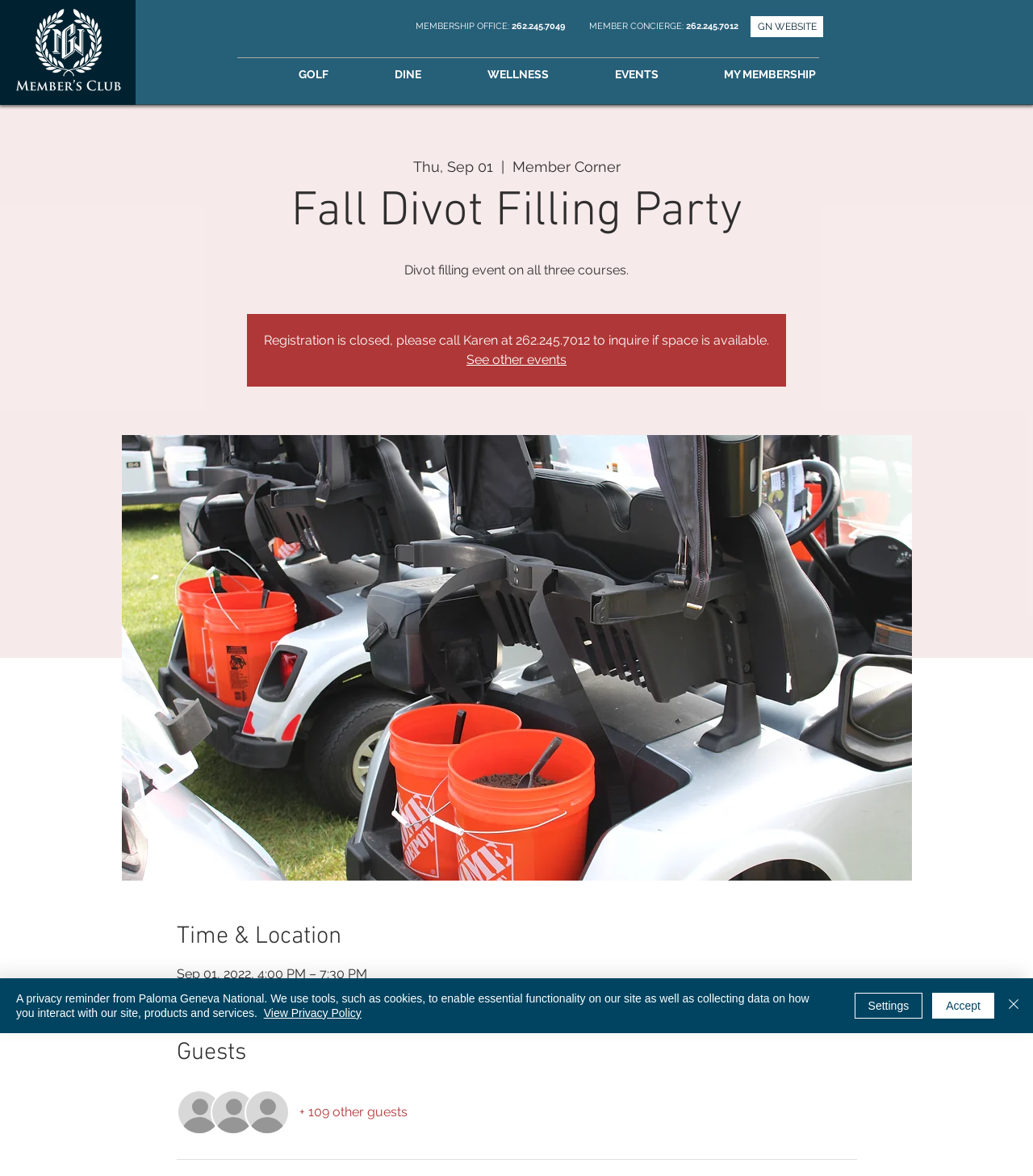Determine the main heading of the webpage and generate its text.

Fall Divot Filling Party